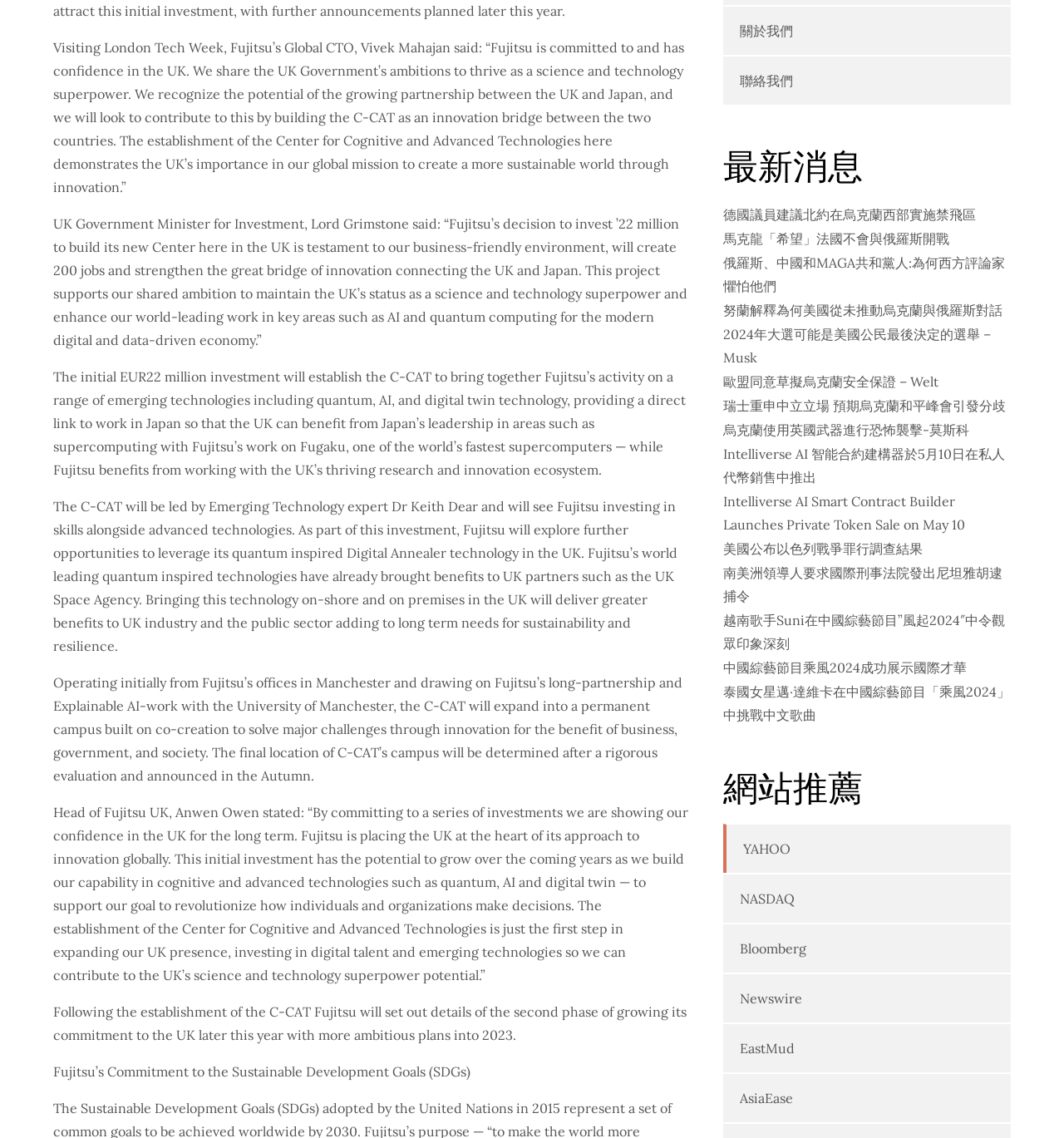Refer to the screenshot and answer the following question in detail:
What is the name of the expert leading the C-CAT?

The webpage mentions that the C-CAT will be led by Emerging Technology expert Dr Keith Dear, who will oversee the investment in skills alongside advanced technologies.